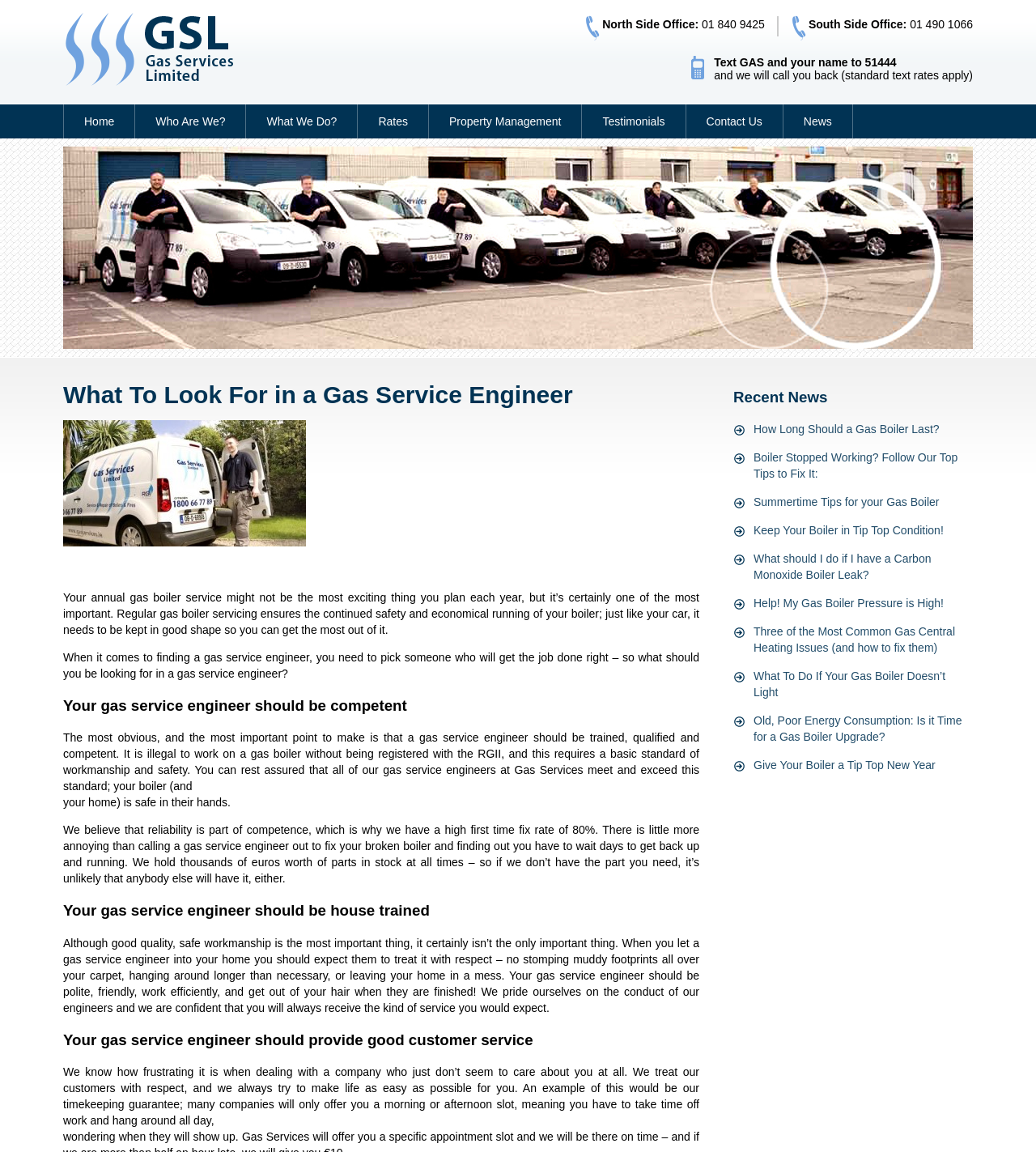What is the importance of a gas service engineer being competent?
Examine the webpage screenshot and provide an in-depth answer to the question.

I found the answer by reading the StaticText element that says 'Regular gas boiler servicing ensures the continued safety and economical running of your boiler; just like your car, it needs to be kept in good shape so you can get the most out of it.' which implies that a competent gas service engineer is important for the safety and economical running of the boiler.